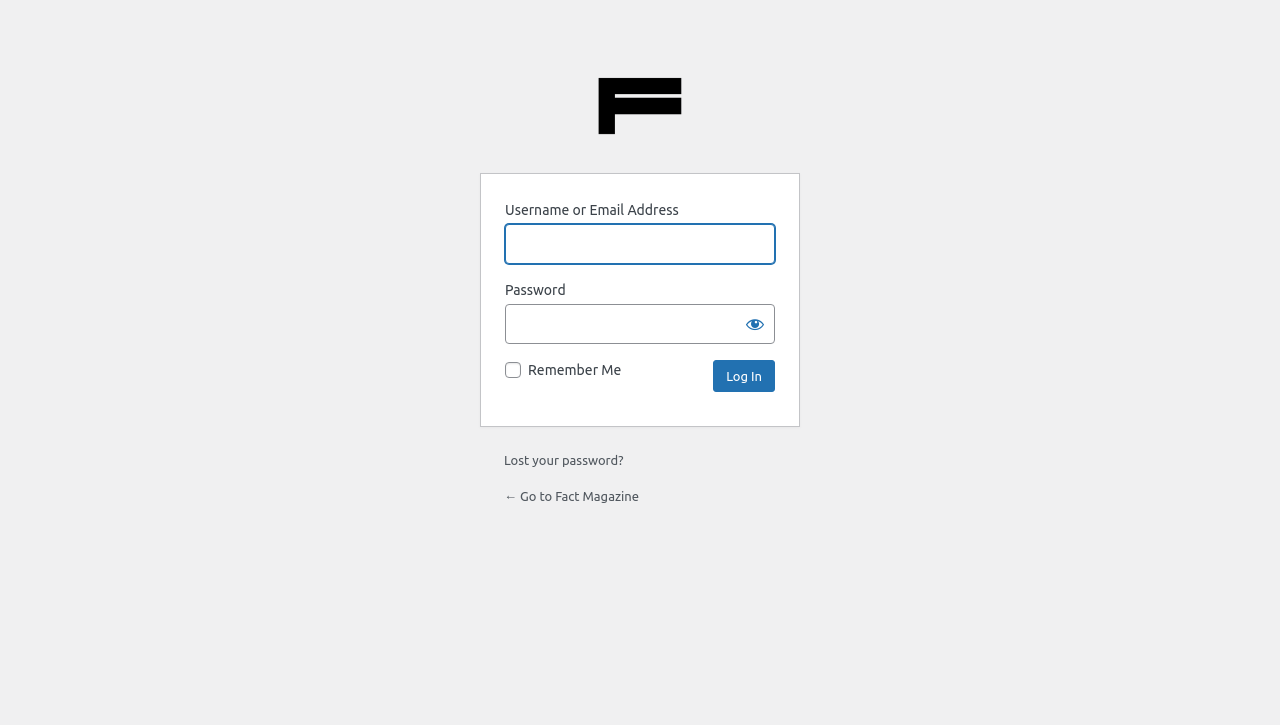Please identify the bounding box coordinates of the element's region that should be clicked to execute the following instruction: "Log in". The bounding box coordinates must be four float numbers between 0 and 1, i.e., [left, top, right, bottom].

[0.557, 0.497, 0.605, 0.541]